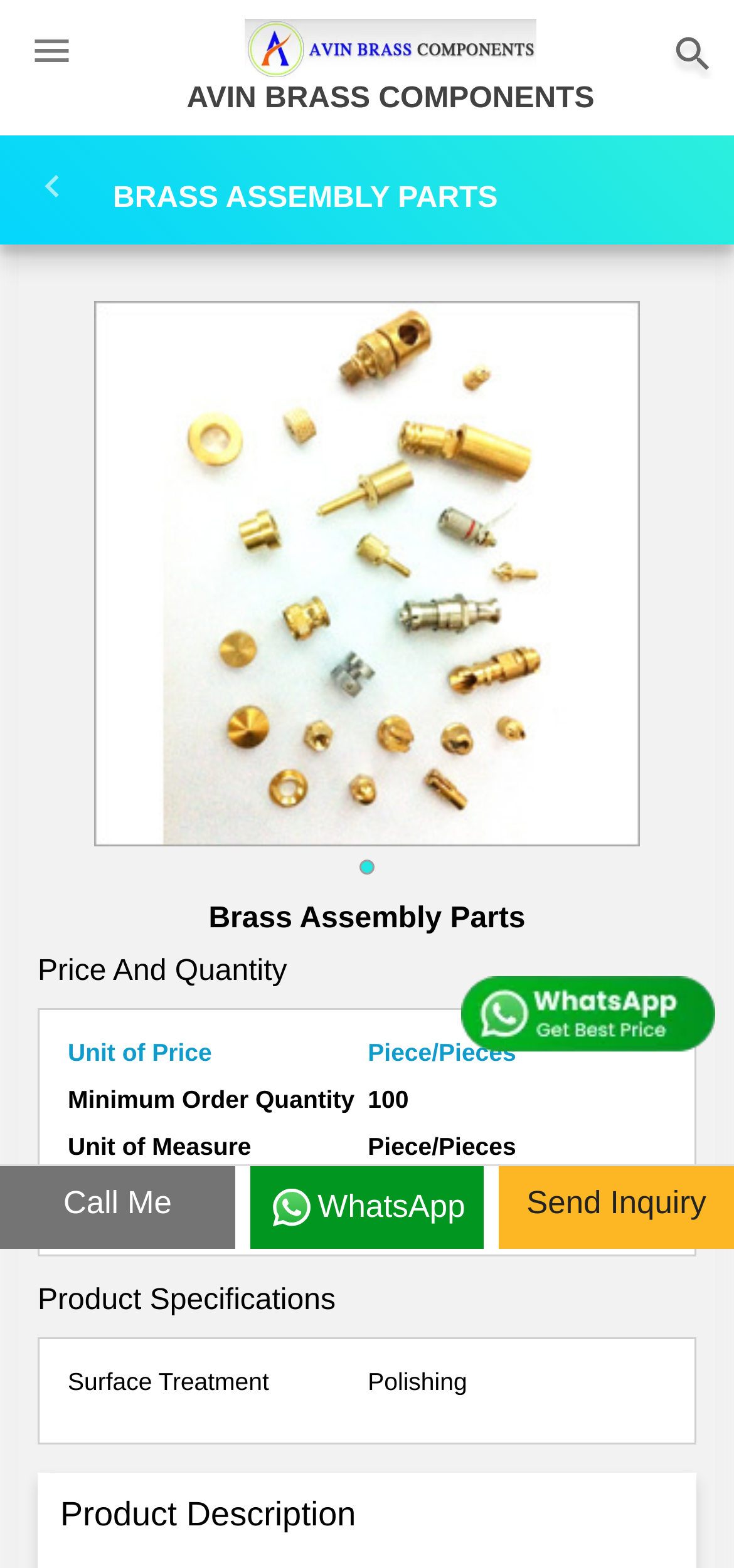Find and provide the bounding box coordinates for the UI element described with: "parent_node: Comment name="comment" placeholder="Comment..."".

None